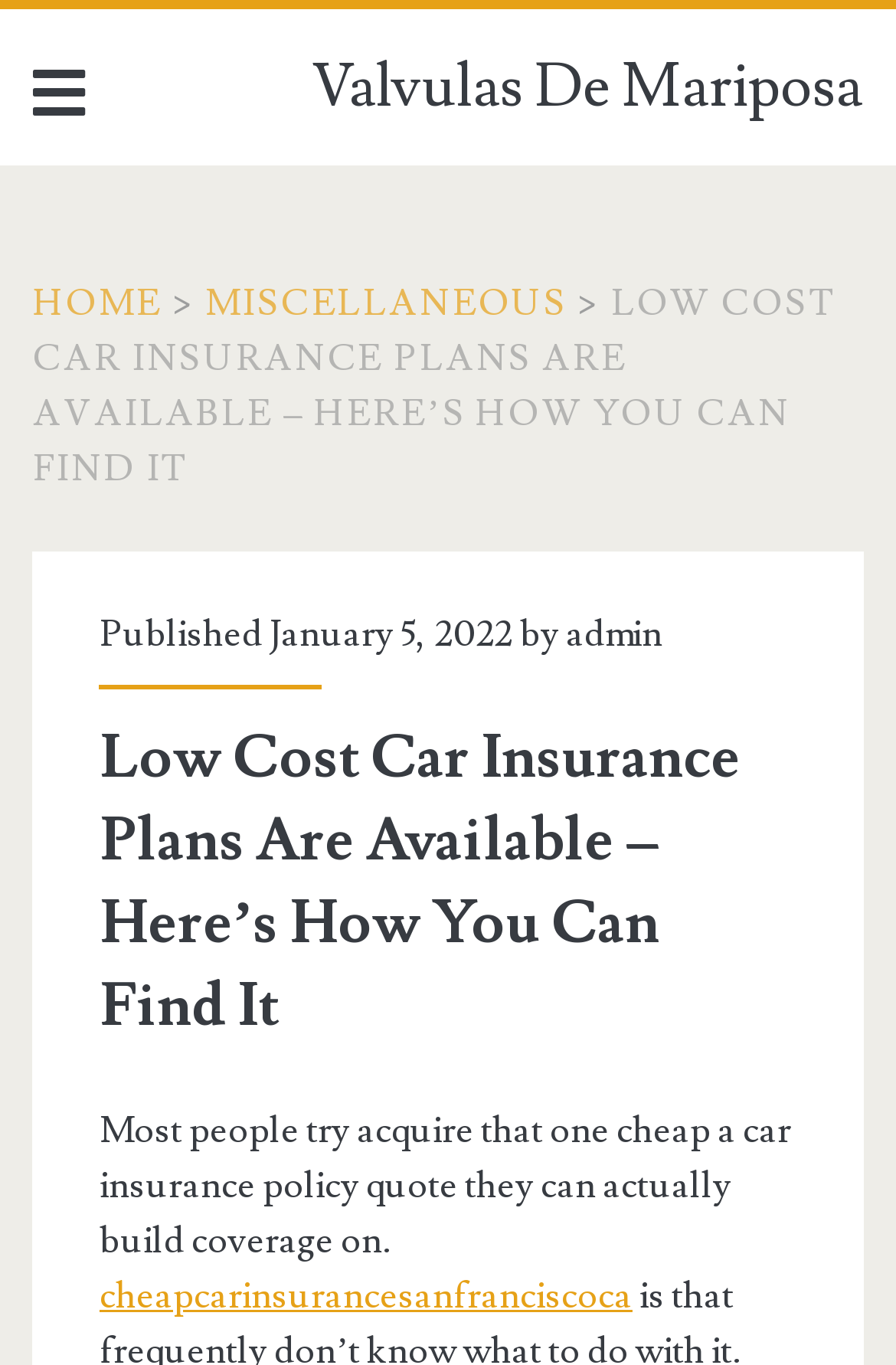What is the author of the latest article?
Using the image, answer in one word or phrase.

admin